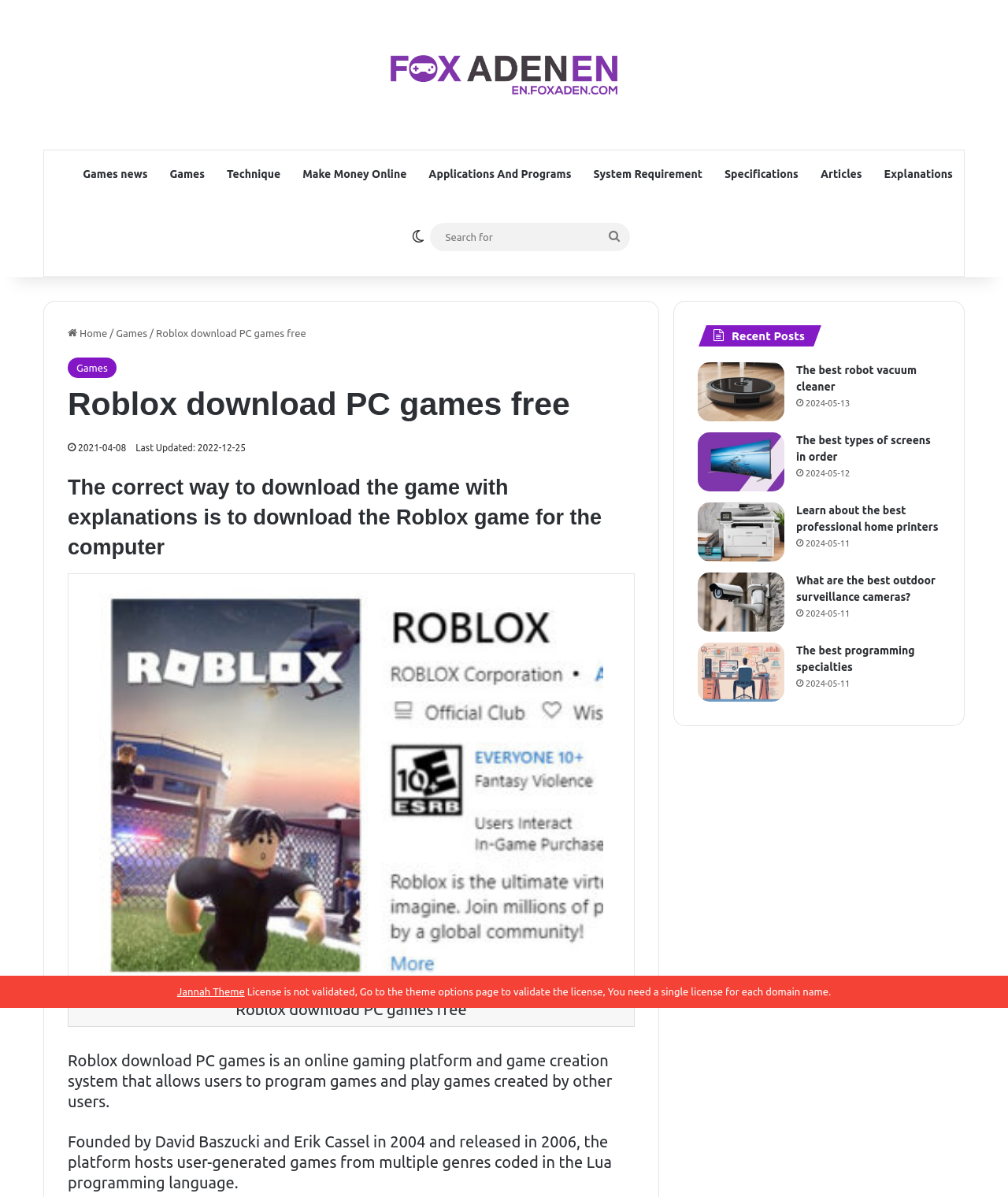Respond to the question below with a single word or phrase:
What is the Lua programming language used for?

Creating games